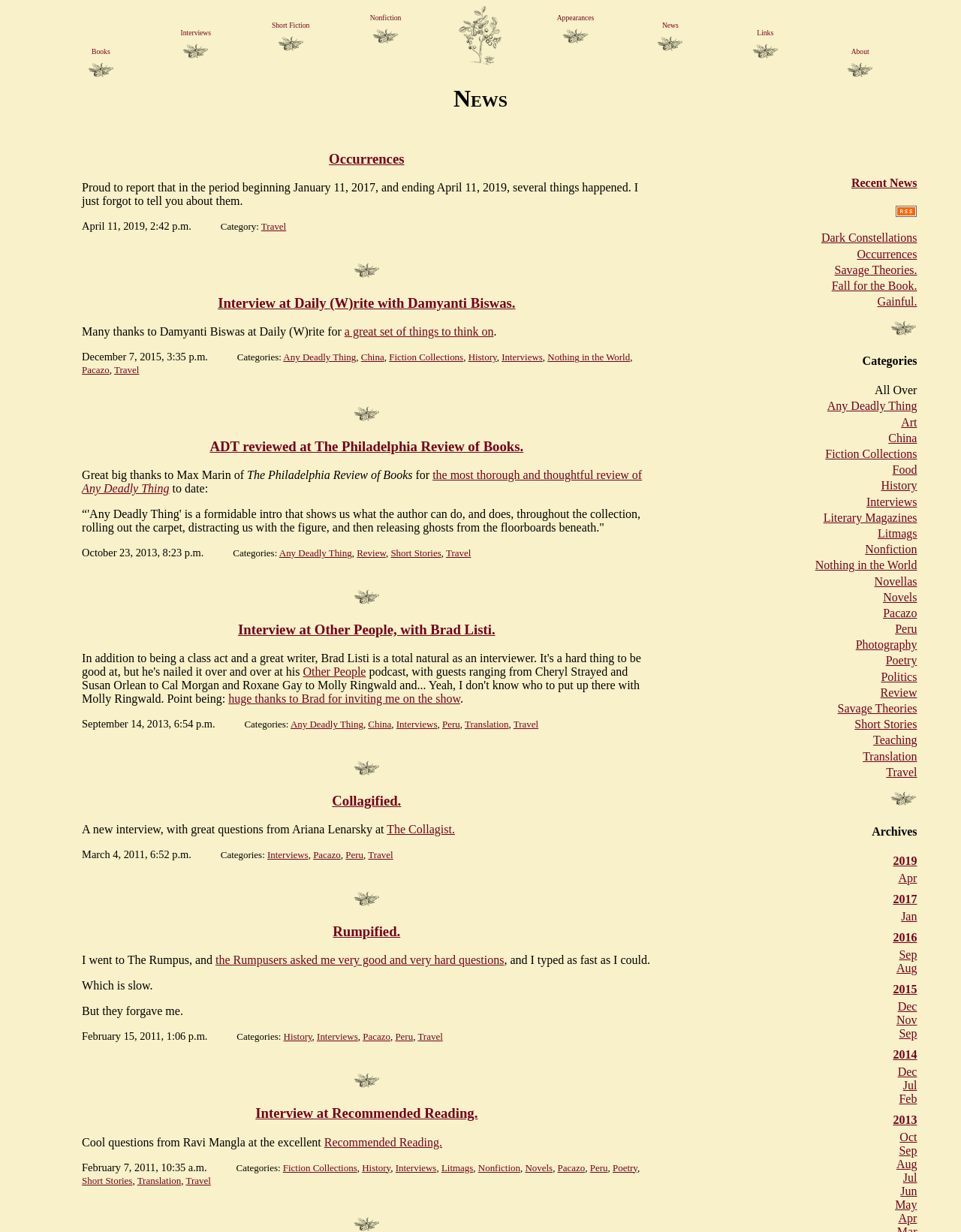What is the title of the interview mentioned on December 7, 2015?
Answer the question with as much detail as you can, using the image as a reference.

I found the interview mentioned on December 7, 2015, which is titled 'Interview at Daily (W)rite with Damyanti Biswas.' This title is mentioned in the heading and also as a link.